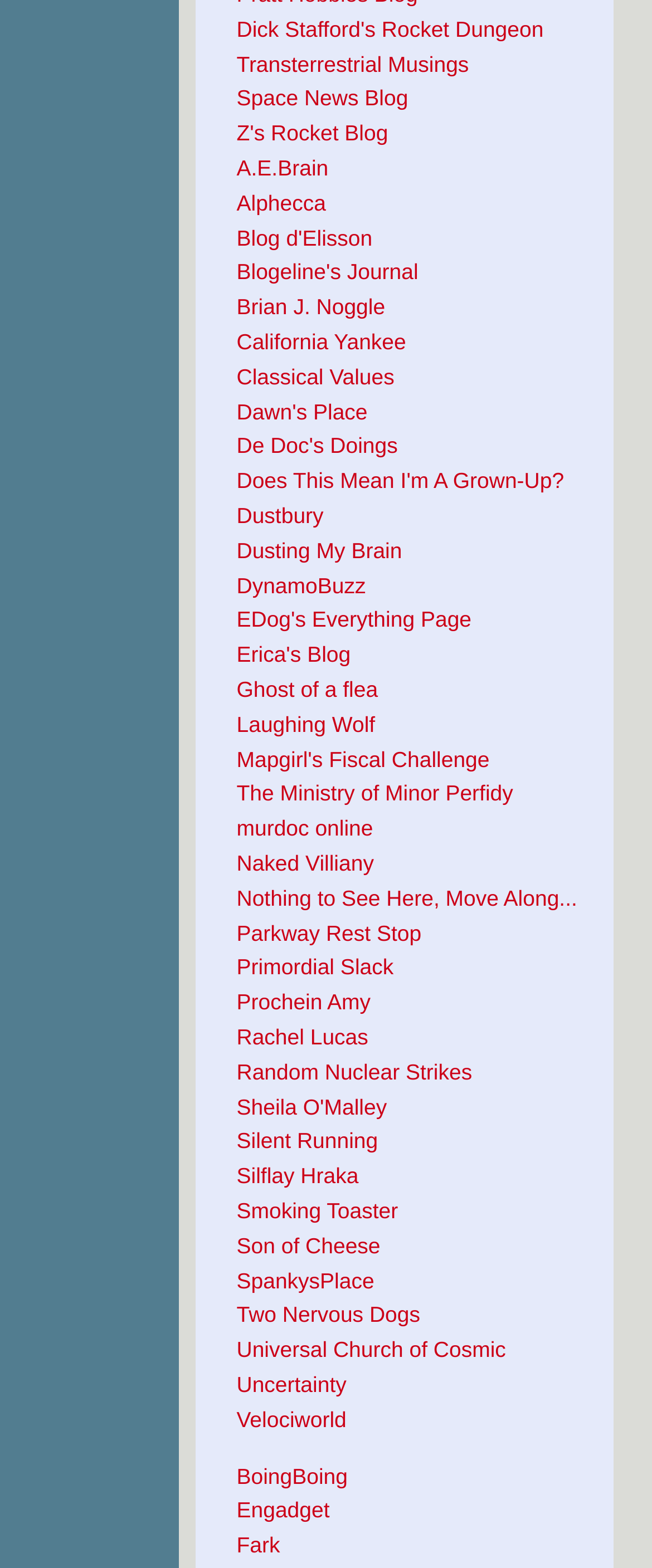Can you determine the bounding box coordinates of the area that needs to be clicked to fulfill the following instruction: "Visit Dick Stafford's Rocket Dungeon"?

[0.363, 0.011, 0.834, 0.027]